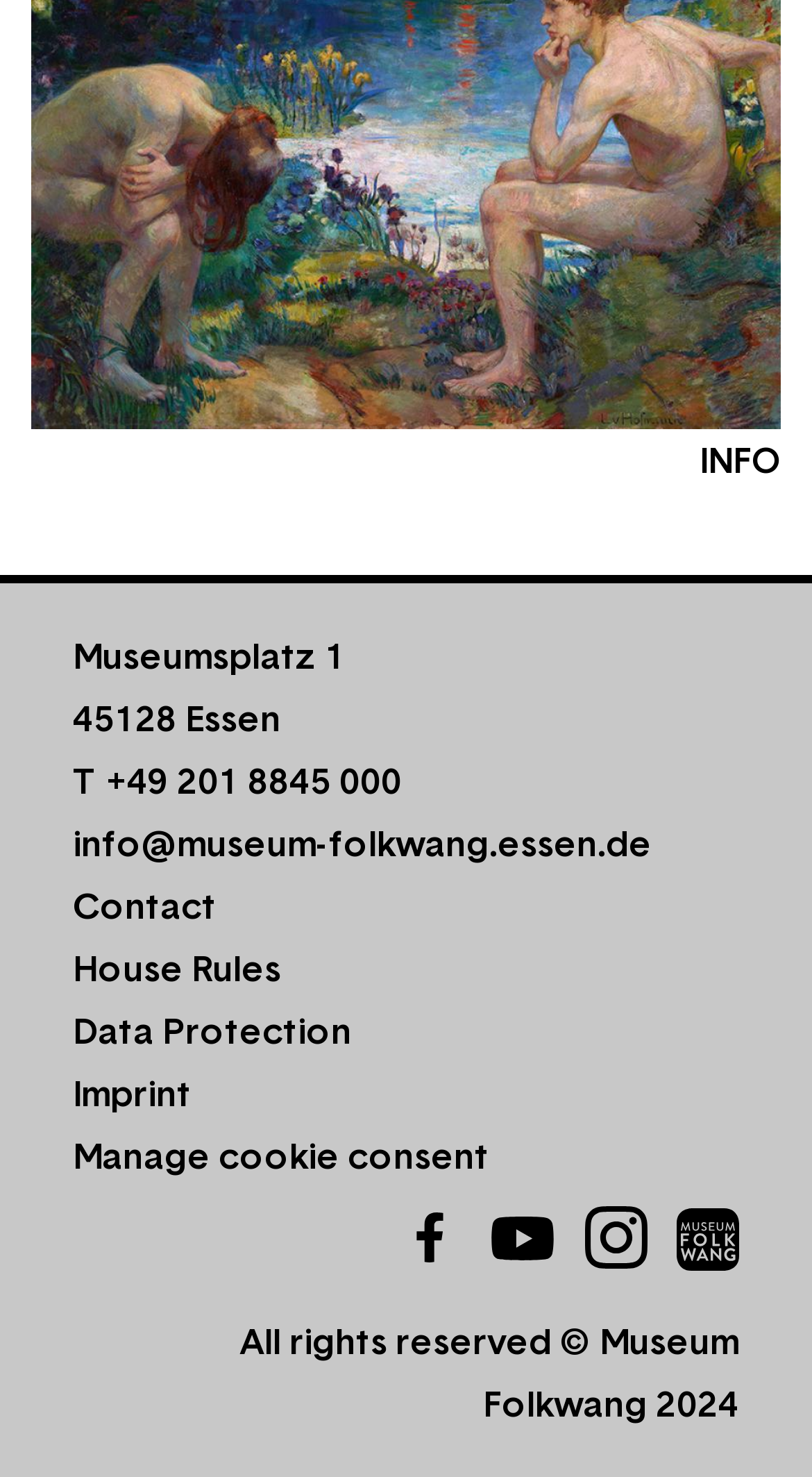Please identify the bounding box coordinates of the element I need to click to follow this instruction: "View contact information".

[0.09, 0.556, 0.803, 0.587]